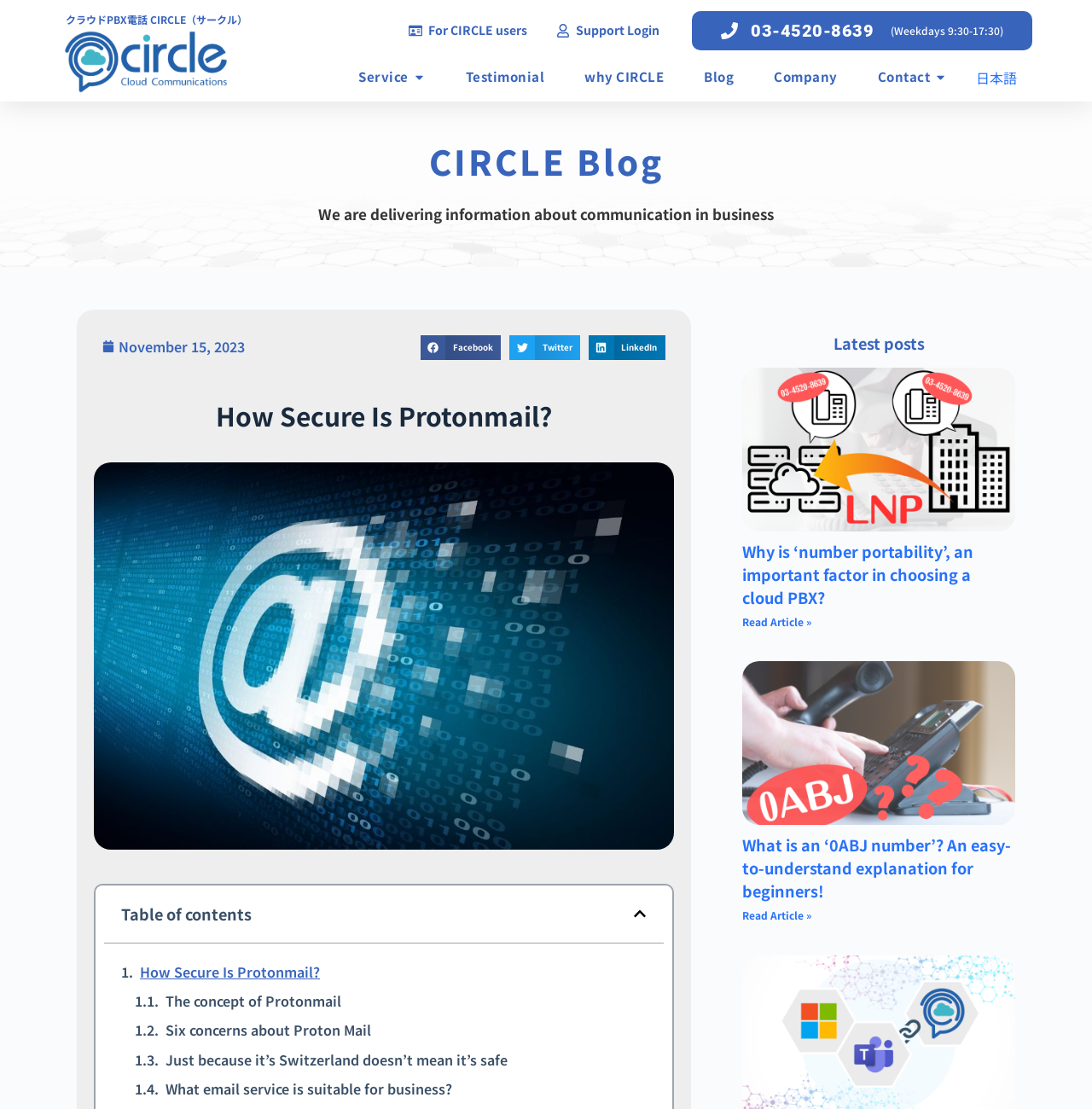Using the given element description, provide the bounding box coordinates (top-left x, top-left y, bottom-right x, bottom-right y) for the corresponding UI element in the screenshot: Testimonial

[0.426, 0.061, 0.498, 0.078]